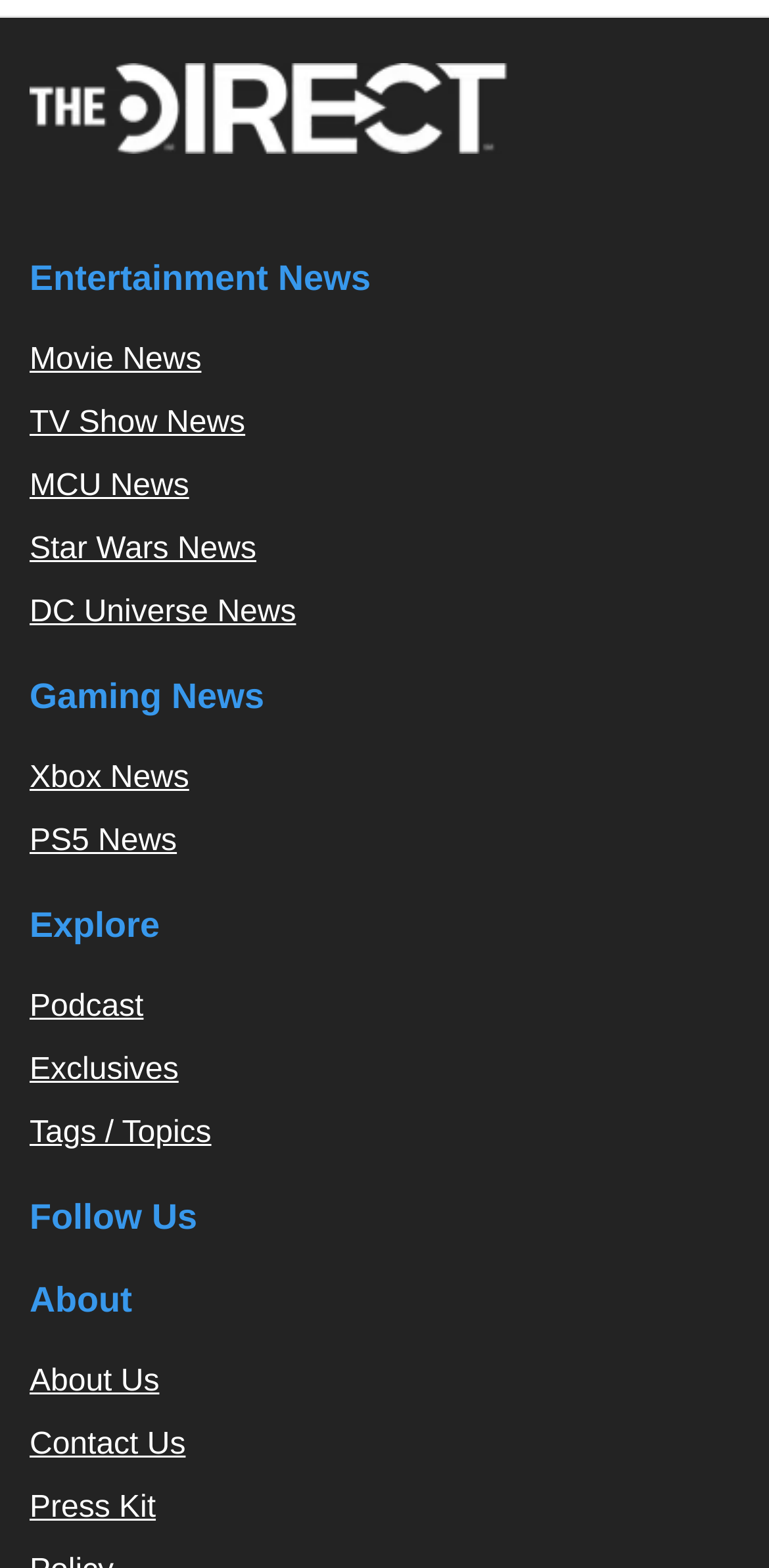Locate the bounding box coordinates of the element to click to perform the following action: 'Click on Apply for Similar Jobs button'. The coordinates should be given as four float values between 0 and 1, in the form of [left, top, right, bottom].

None